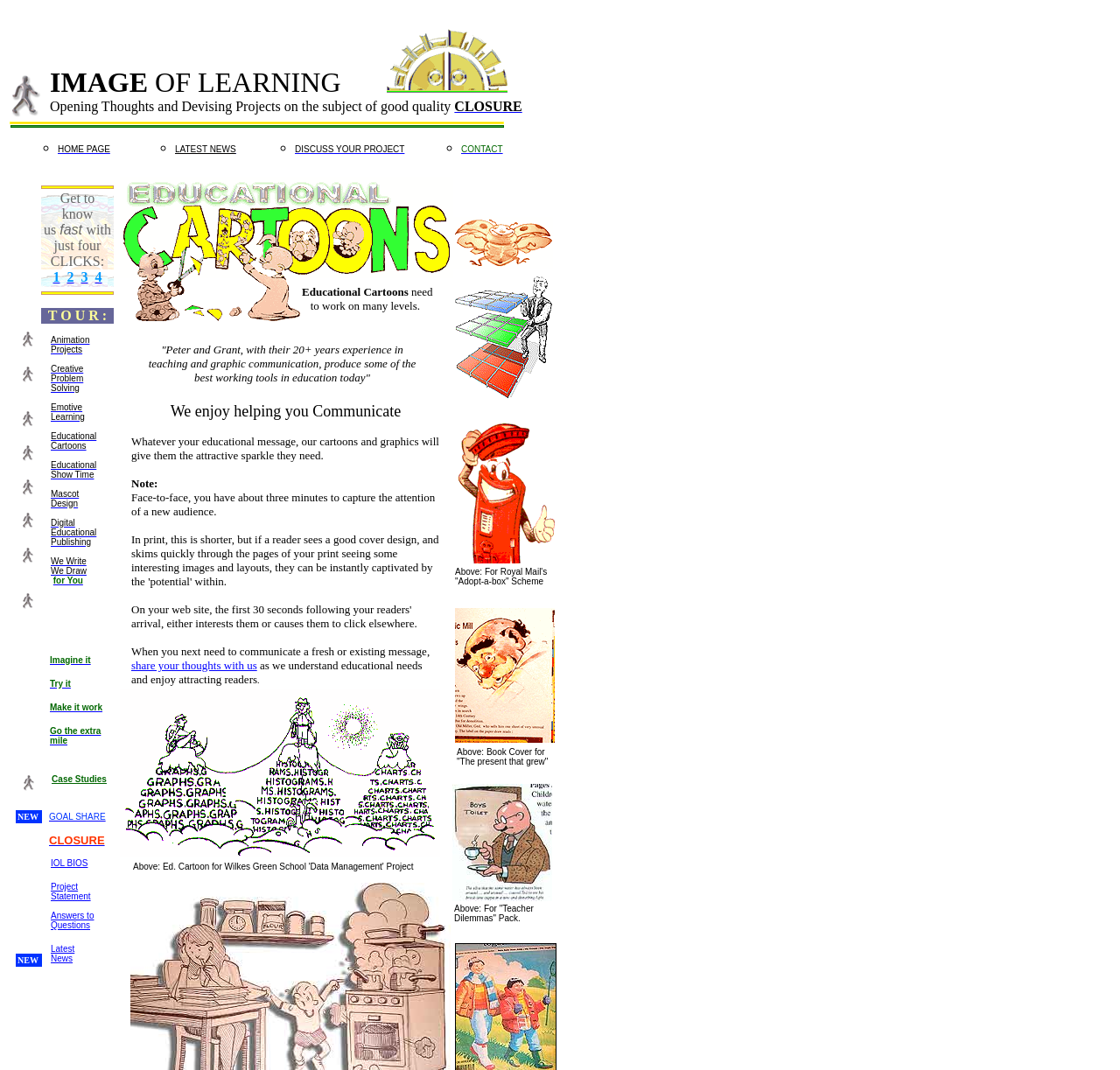How many images are on this webpage?
Respond with a short answer, either a single word or a phrase, based on the image.

Multiple